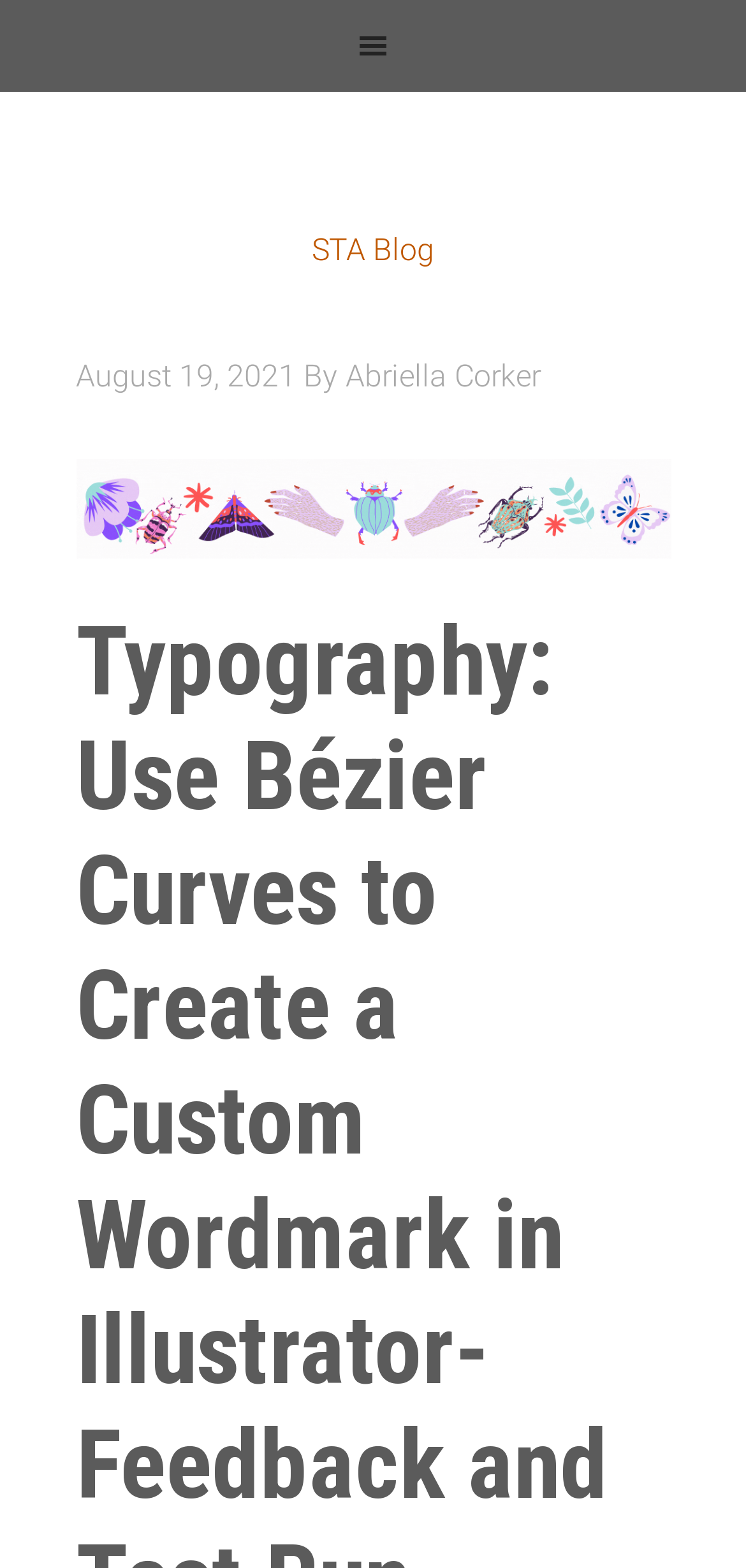What is the date of the blog post?
Using the details from the image, give an elaborate explanation to answer the question.

I found the date of the blog post by looking at the time element in the header section, which contains the static text 'August 19, 2021'.